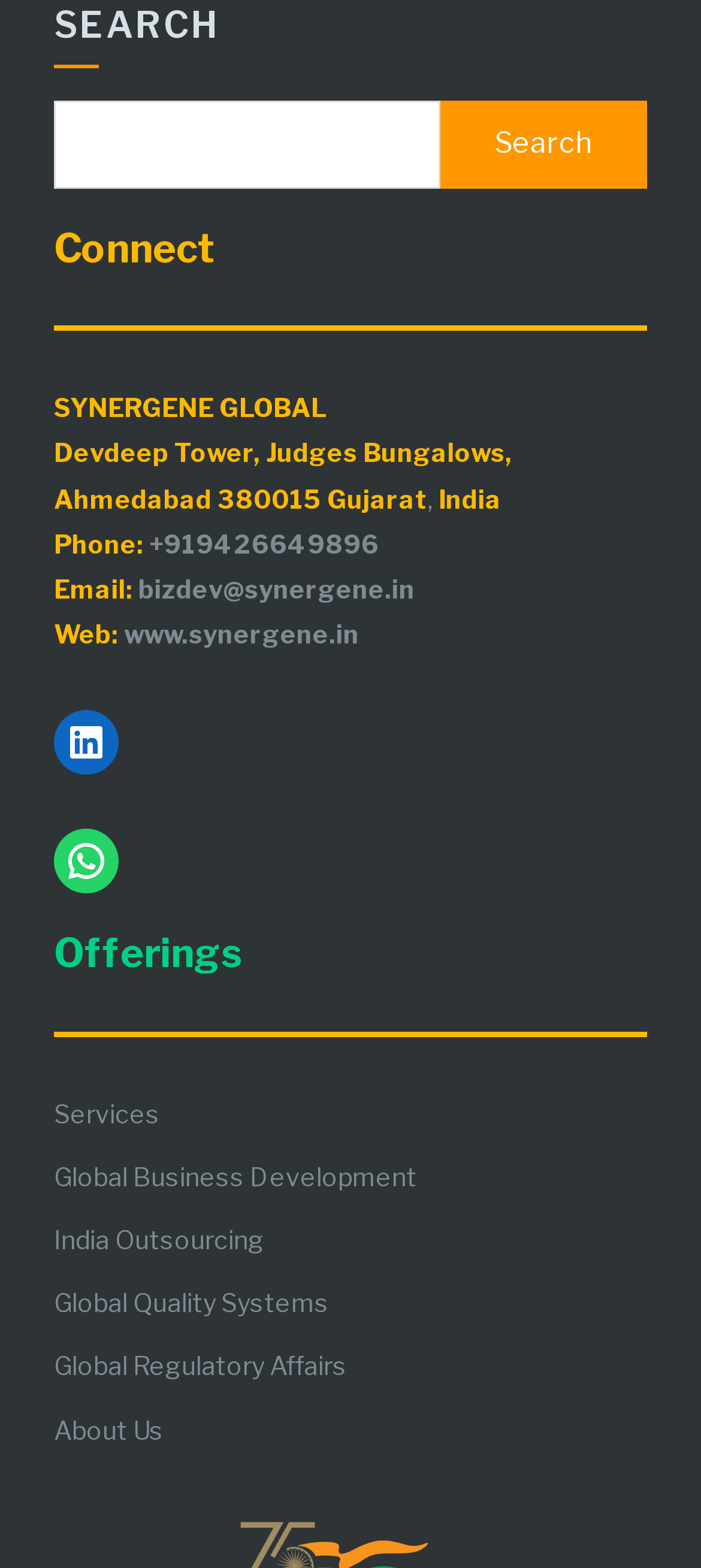Identify the coordinates of the bounding box for the element that must be clicked to accomplish the instruction: "Contact through phone number".

[0.213, 0.337, 0.541, 0.356]